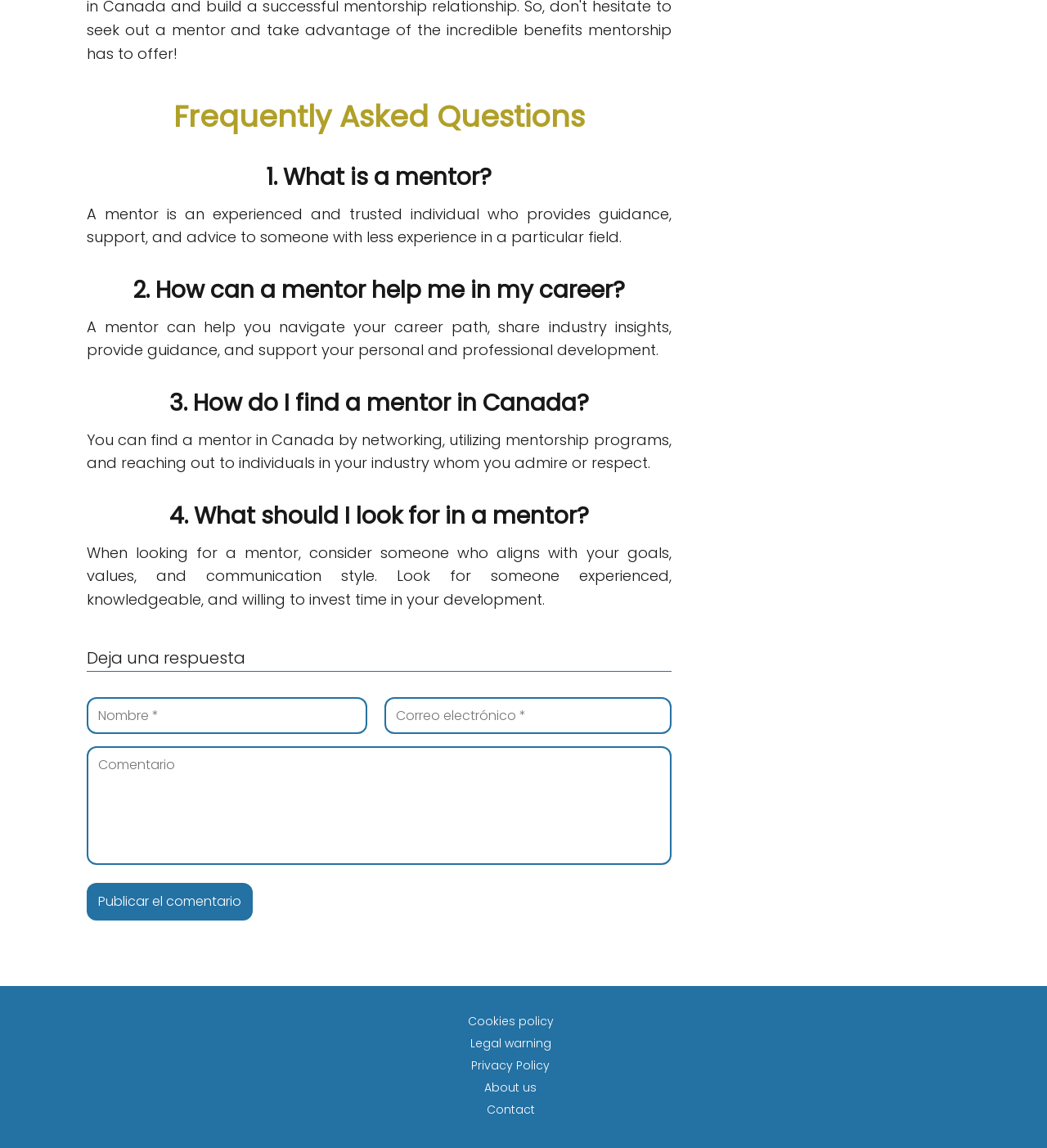Mark the bounding box of the element that matches the following description: "name="author" placeholder="Nombre *"".

[0.083, 0.607, 0.351, 0.639]